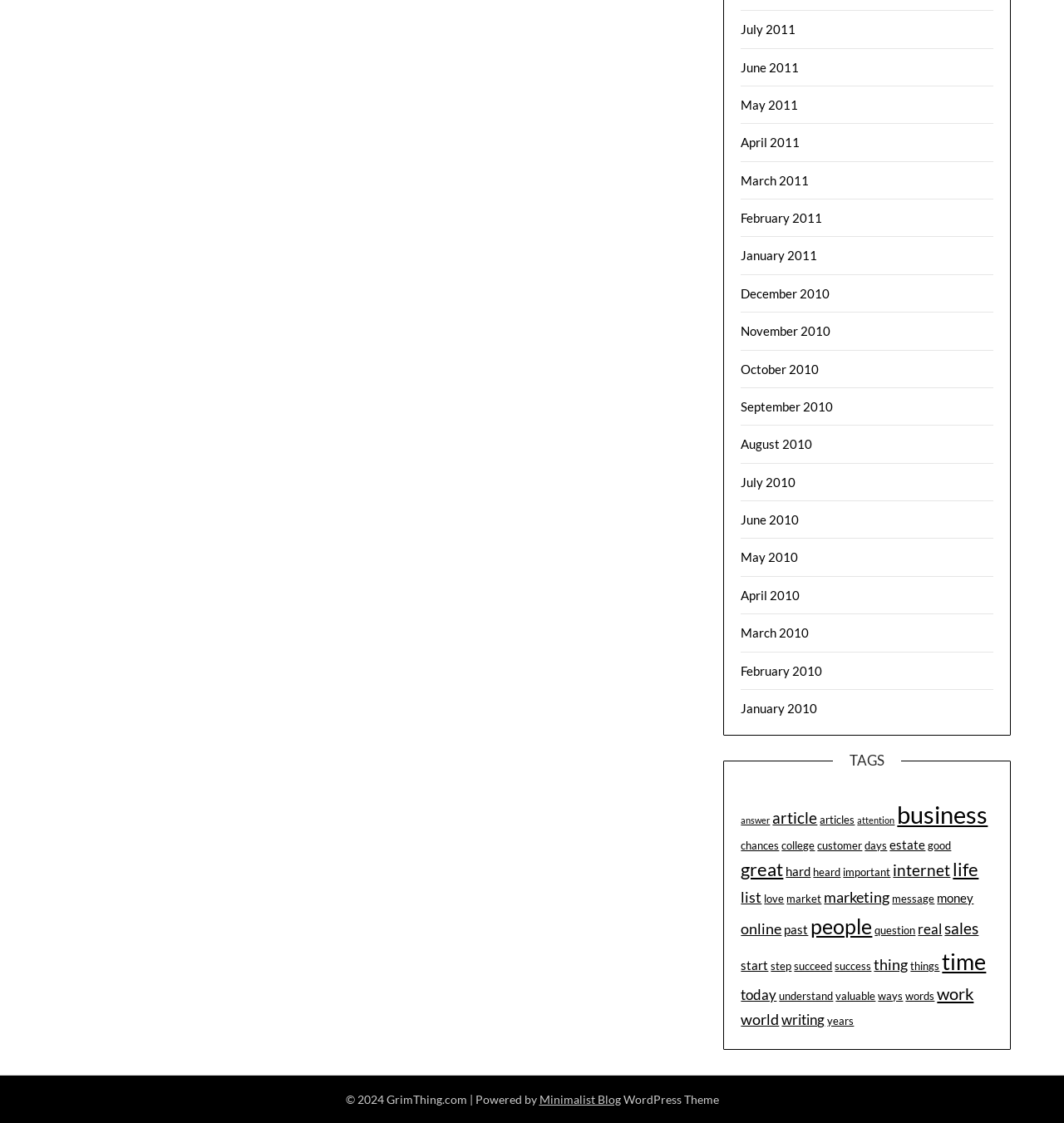Determine the bounding box coordinates of the clickable region to execute the instruction: "Click on July 2011". The coordinates should be four float numbers between 0 and 1, denoted as [left, top, right, bottom].

[0.696, 0.019, 0.748, 0.033]